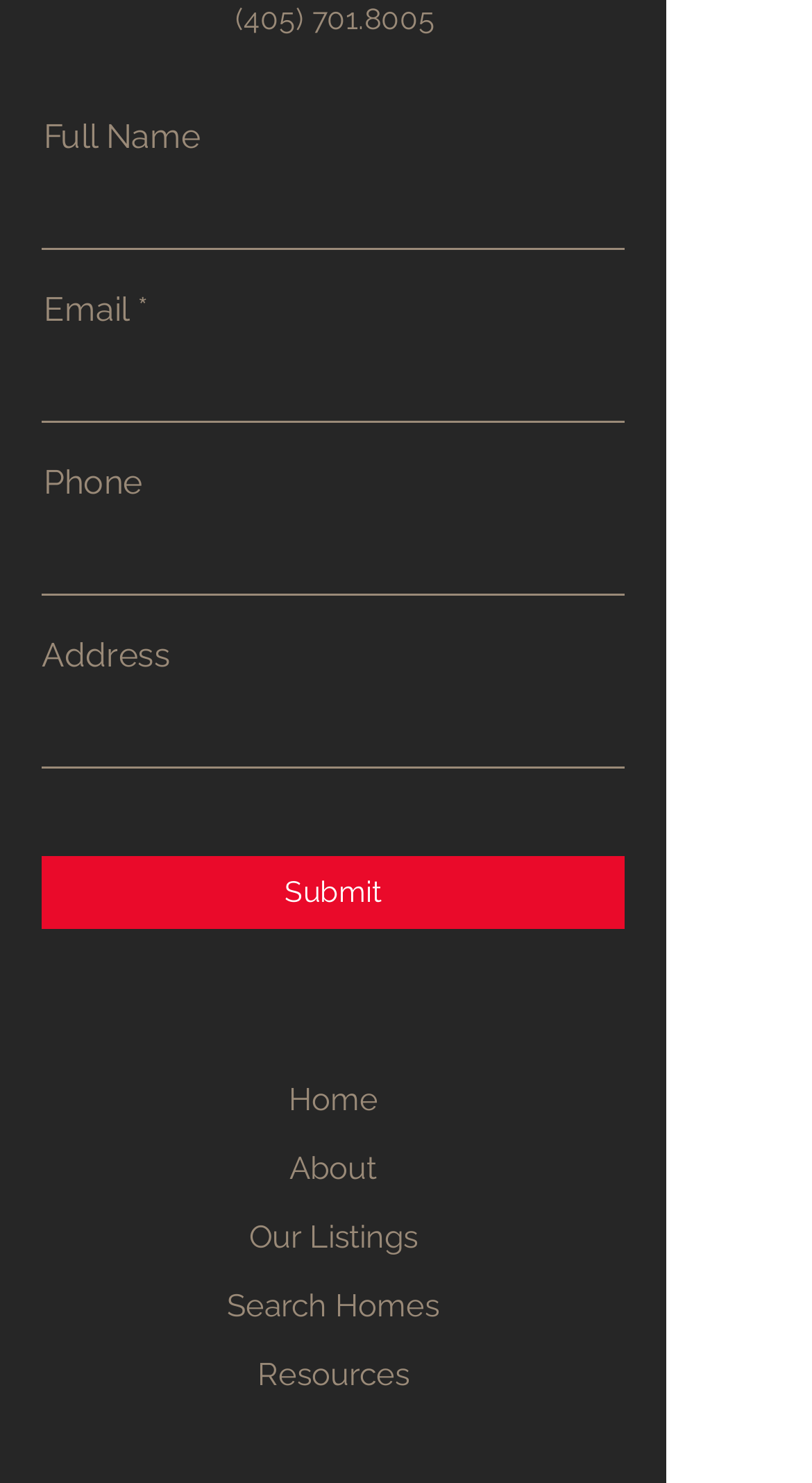Based on the visual content of the image, answer the question thoroughly: How many links are available in the navigation menu?

I counted the number of links in the navigation menu, which includes Home, About, Our Listings, Search Homes, and Resources, totaling 5 links.